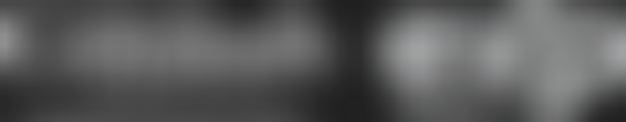Provide your answer in a single word or phrase: 
What percentage of waterfront homes has Andrew Gaydosh & Associates sold?

95%